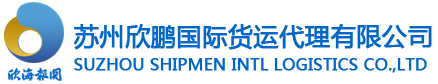Offer an in-depth caption for the image presented.

The image features the logo of Suzhou Shipmen International Logistics Co., Ltd., prominently displaying the company's name in both Chinese and English. The design incorporates a stylized blue and yellow emblem, likely symbolizing the company's identity and its role in logistics and international shipping. Underneath, the text clearly states the company name in a bold, legible font. This logo represents a prominent player in the international freight forwarding and logistics industry, emphasizing reliability and professionalism in its service offerings.